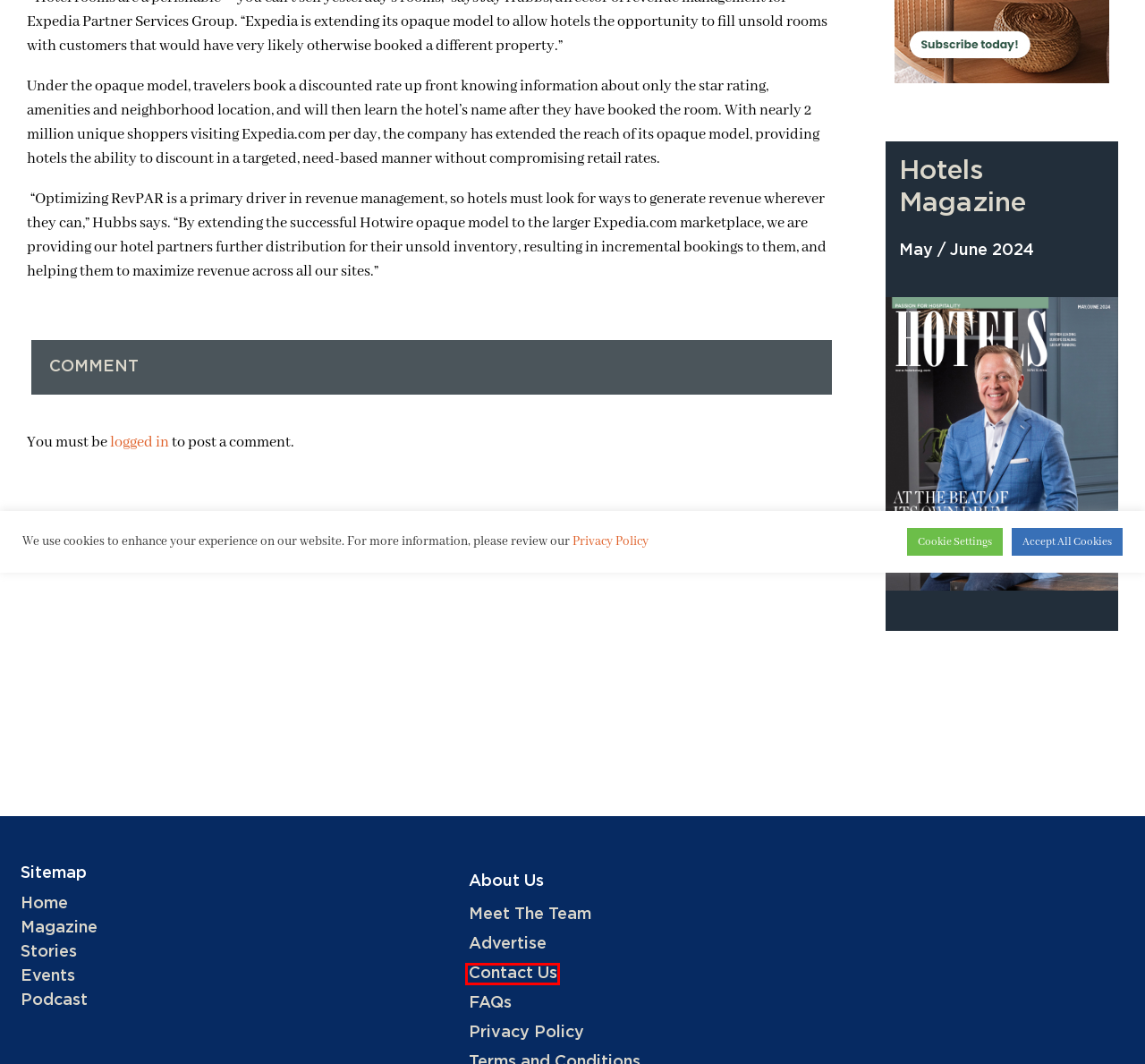Using the screenshot of a webpage with a red bounding box, pick the webpage description that most accurately represents the new webpage after the element inside the red box is clicked. Here are the candidates:
A. Magazine - HOTELSMag.com HOTELS Magazine - Passion For Hospitality Since 1966
B. Hospitality News Archives - HOTELSMag.com
C. Stories - HOTELSMag.com
D. Contact Us - HOTELSMag.com
E. Podcasts Archive - HOTELSMag.com
F. About Us - HOTELS Magazine
G. HOTELSMag.com - Passion for hospitality since 1966 - HOTELS Magazine
H. Advertise With HOTELS Magazine - HOTELSMag.com

D